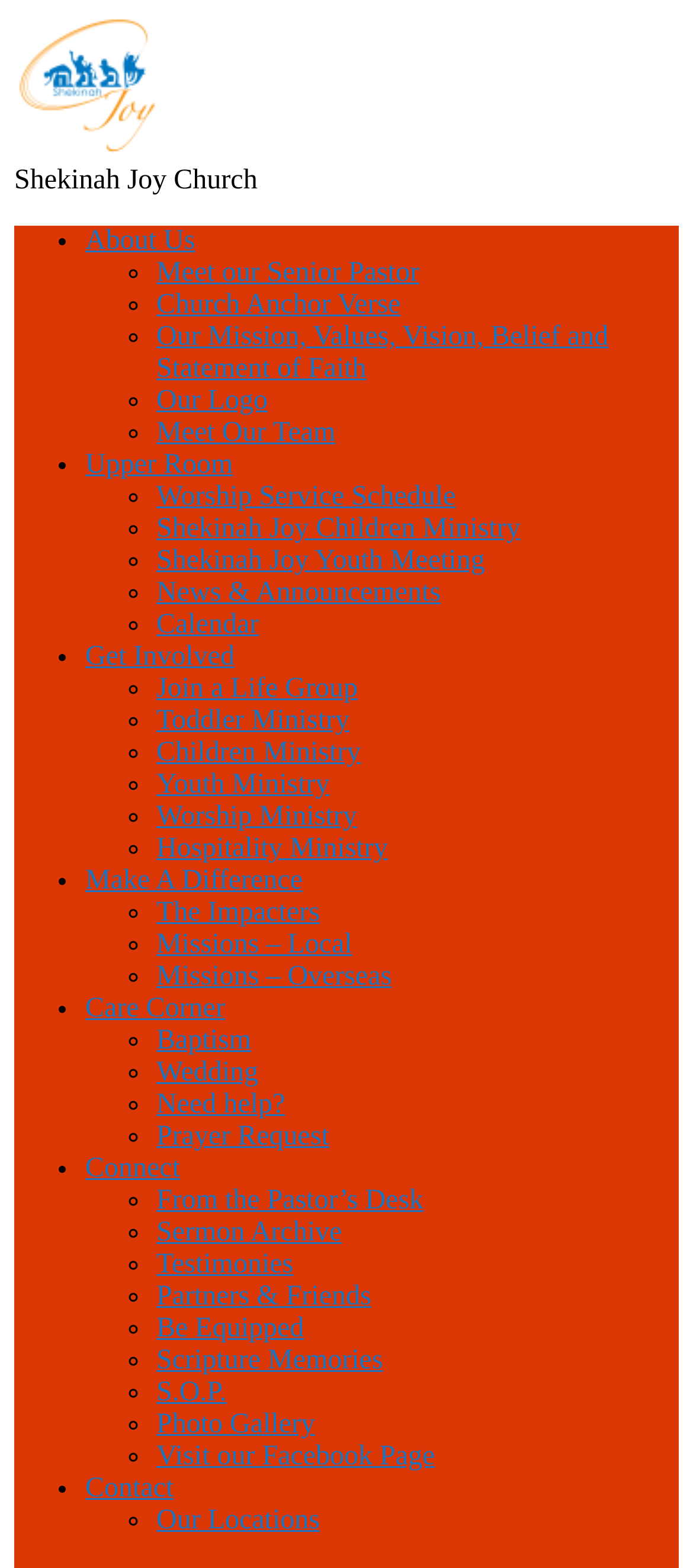How many links are there under 'About Us'?
Could you answer the question with a detailed and thorough explanation?

Under the 'About Us' section, there are six links: 'Meet our Senior Pastor', 'Church Anchor Verse', 'Our Mission, Values, Vision, Belief and Statement of Faith', 'Our Logo', 'Meet Our Team', and 'Upper Room'.